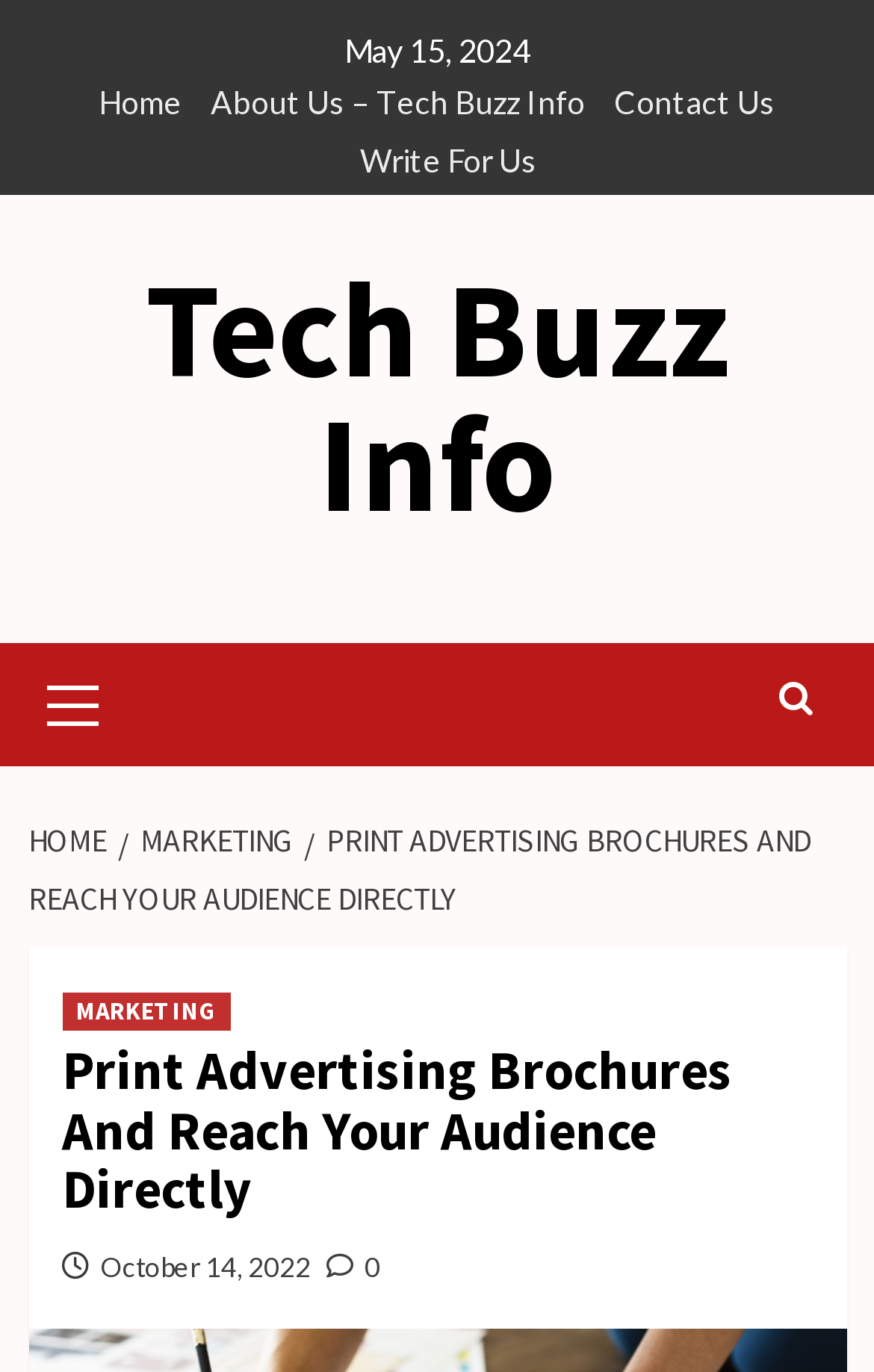Could you specify the bounding box coordinates for the clickable section to complete the following instruction: "explore marketing options"?

[0.135, 0.598, 0.347, 0.627]